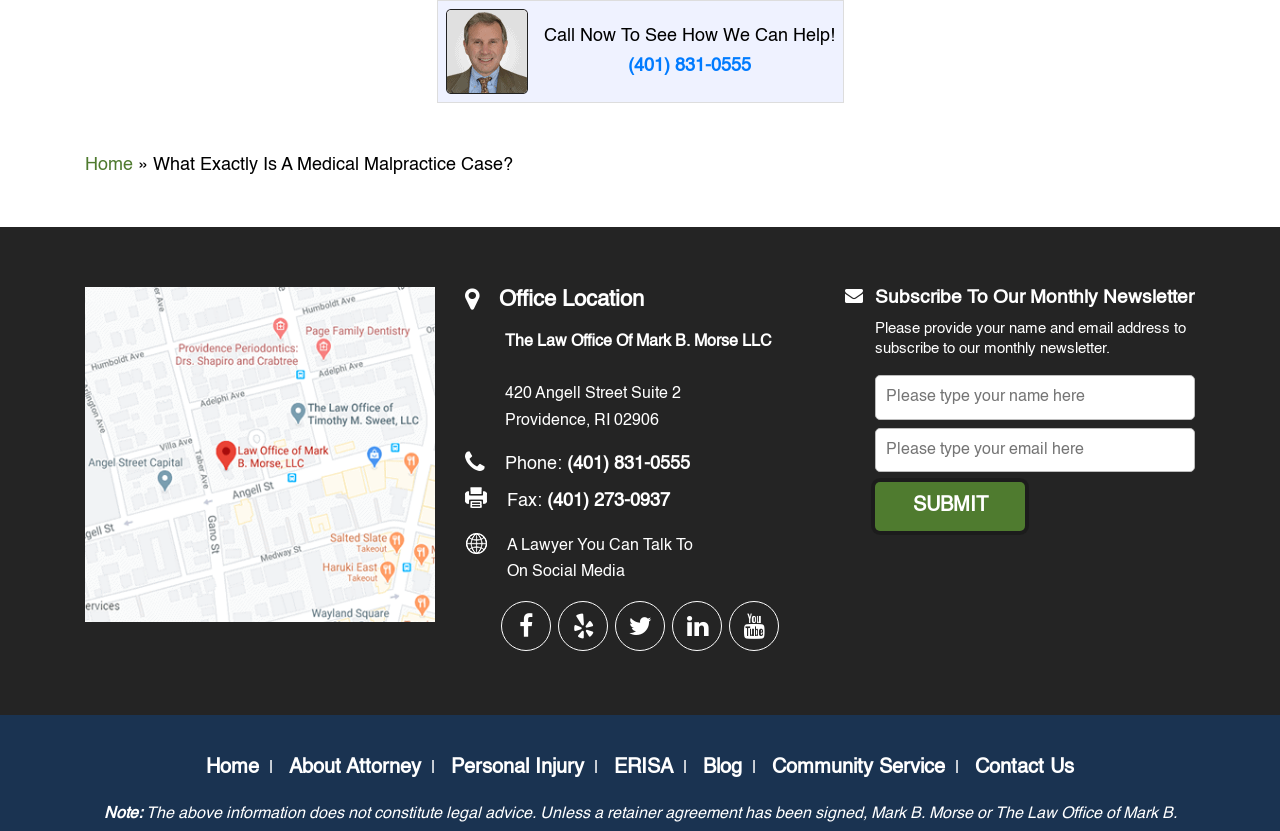Provide your answer to the question using just one word or phrase: What is the fax number of the Law Office of Mark B. Morse LLC?

(401) 273-0937